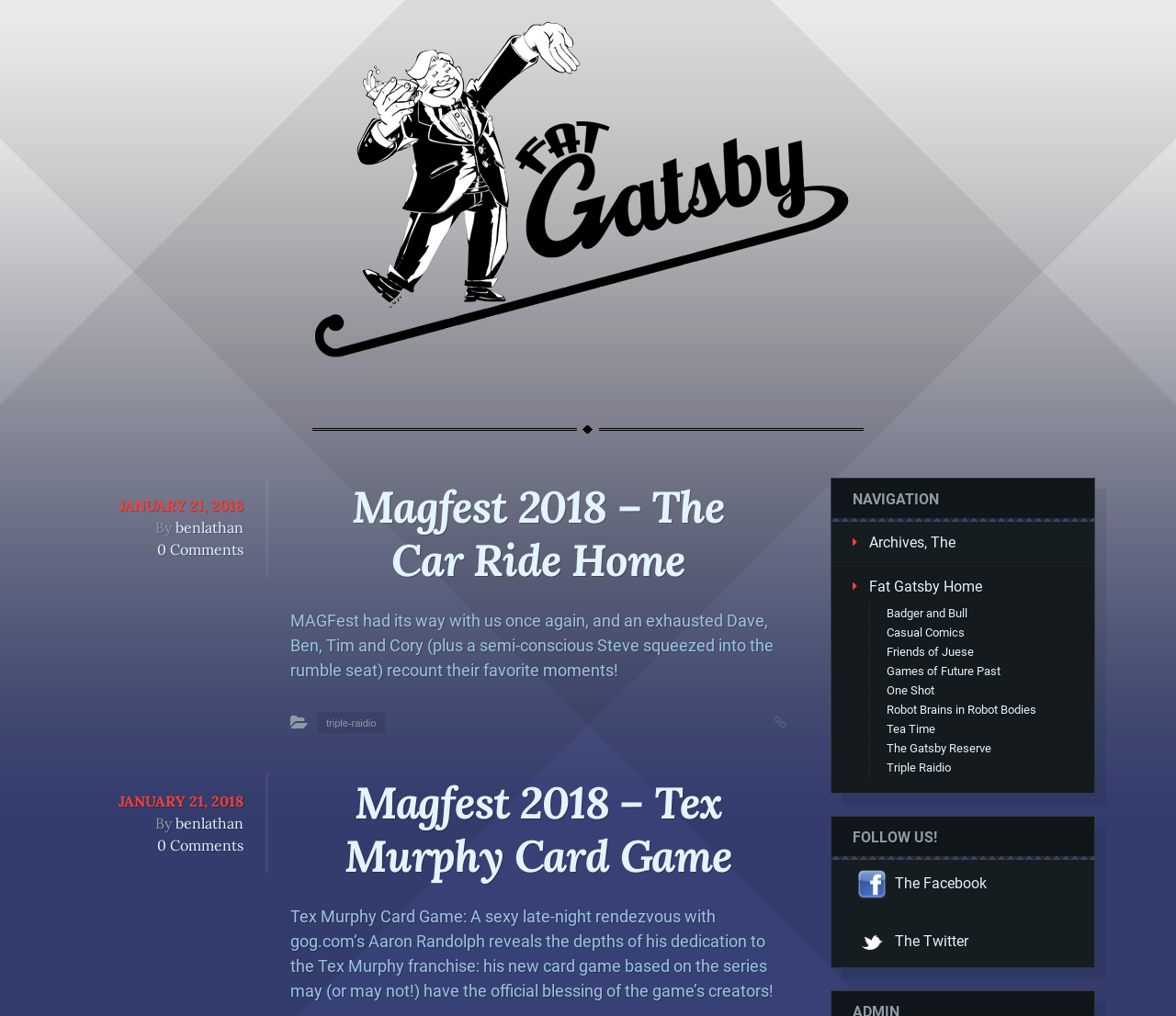Please locate the bounding box coordinates of the element's region that needs to be clicked to follow the instruction: "Visit the 'Archives' page". The bounding box coordinates should be provided as four float numbers between 0 and 1, i.e., [left, top, right, bottom].

[0.739, 0.525, 0.812, 0.542]